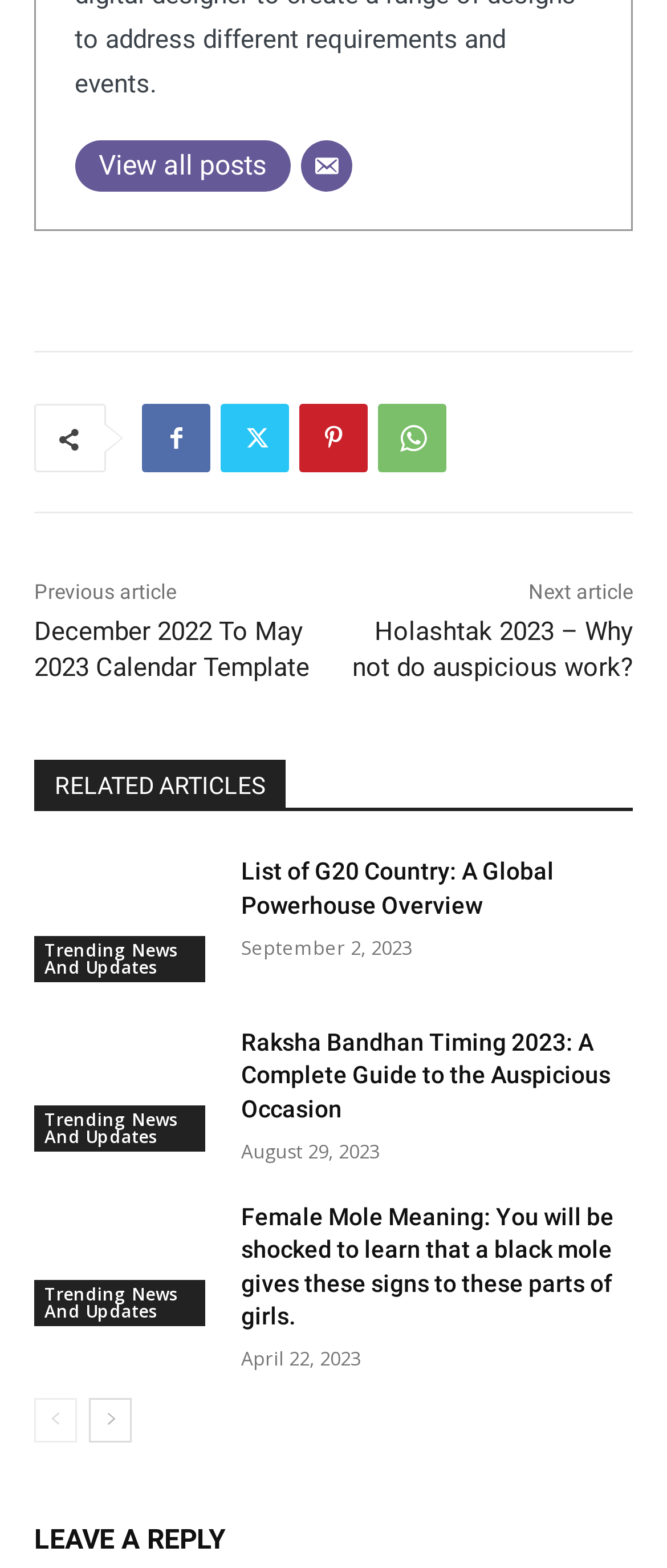How many articles are listed on this page?
Please utilize the information in the image to give a detailed response to the question.

I counted the number of article links on the page, which are 'December 2022 To May 2023 Calendar Template', 'Holashtak 2023 – Why not do auspicious work?', 'List of G20 Country: A Global Powerhouse Overview', 'Raksha Bandhan Timing 2023: A Complete Guide to the Auspicious Occasion', 'Female Mole Meaning: You will be shocked to learn that a black mole gives these signs to these parts of girls.', and 'Trending News And Updates'.